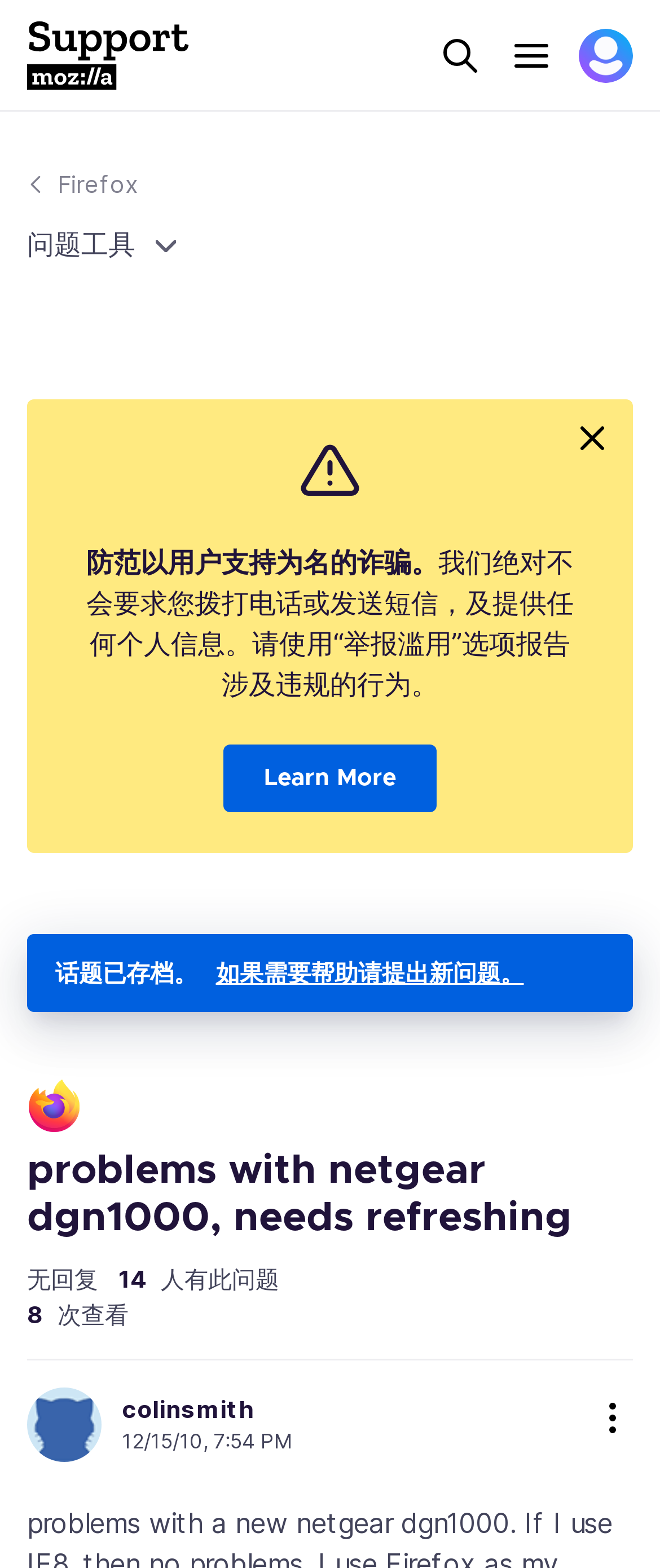Answer the question using only a single word or phrase: 
What is the logo on the top left corner?

Mozilla Support Logo